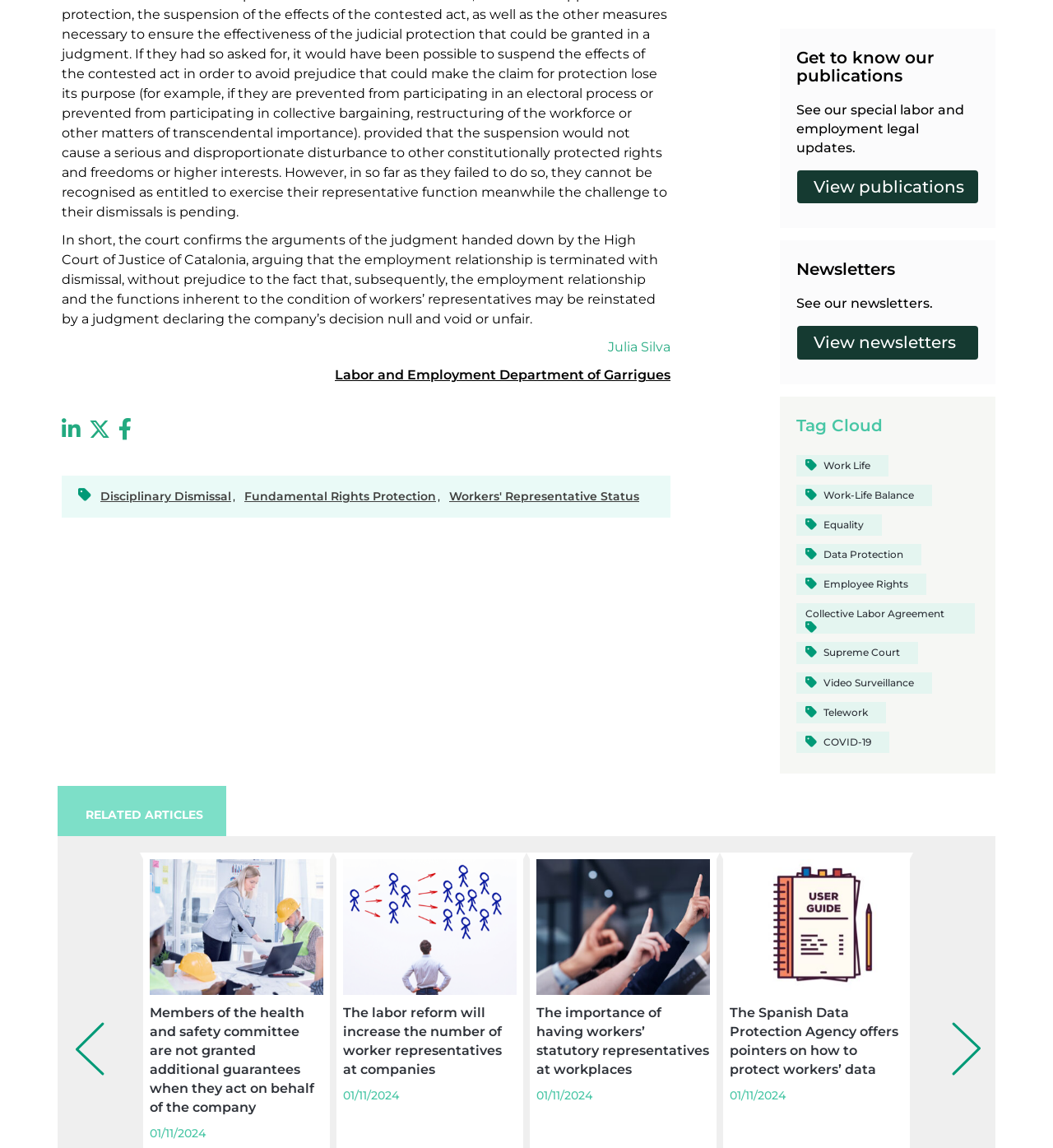Observe the image and answer the following question in detail: What is the main topic of the webpage?

Based on the content of the webpage, including the links and static text, it appears that the main topic is related to labor and employment law, with specific focus on workers' rights and employment relationships.